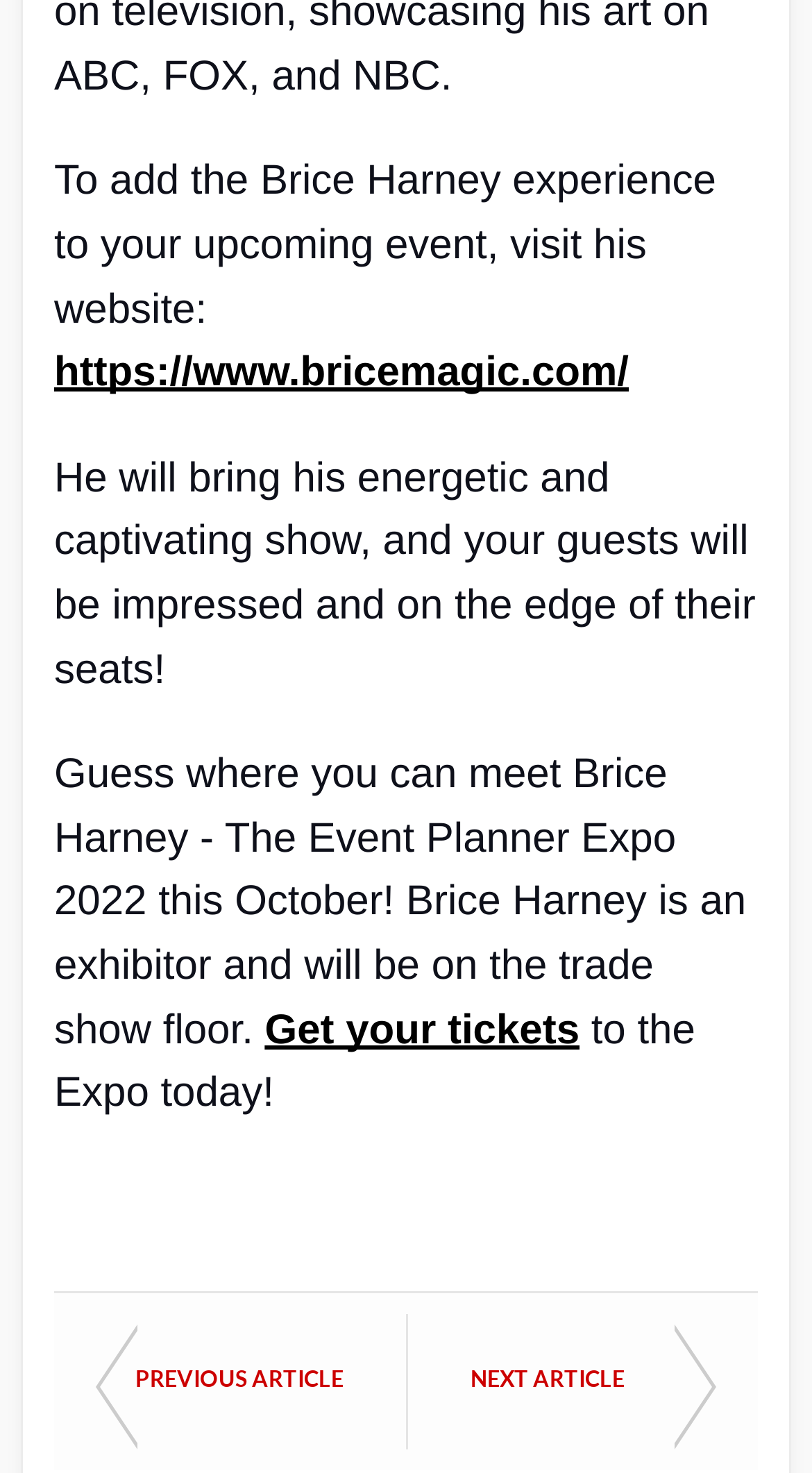Please predict the bounding box coordinates (top-left x, top-left y, bottom-right x, bottom-right y) for the UI element in the screenshot that fits the description: BMW & V-13

None